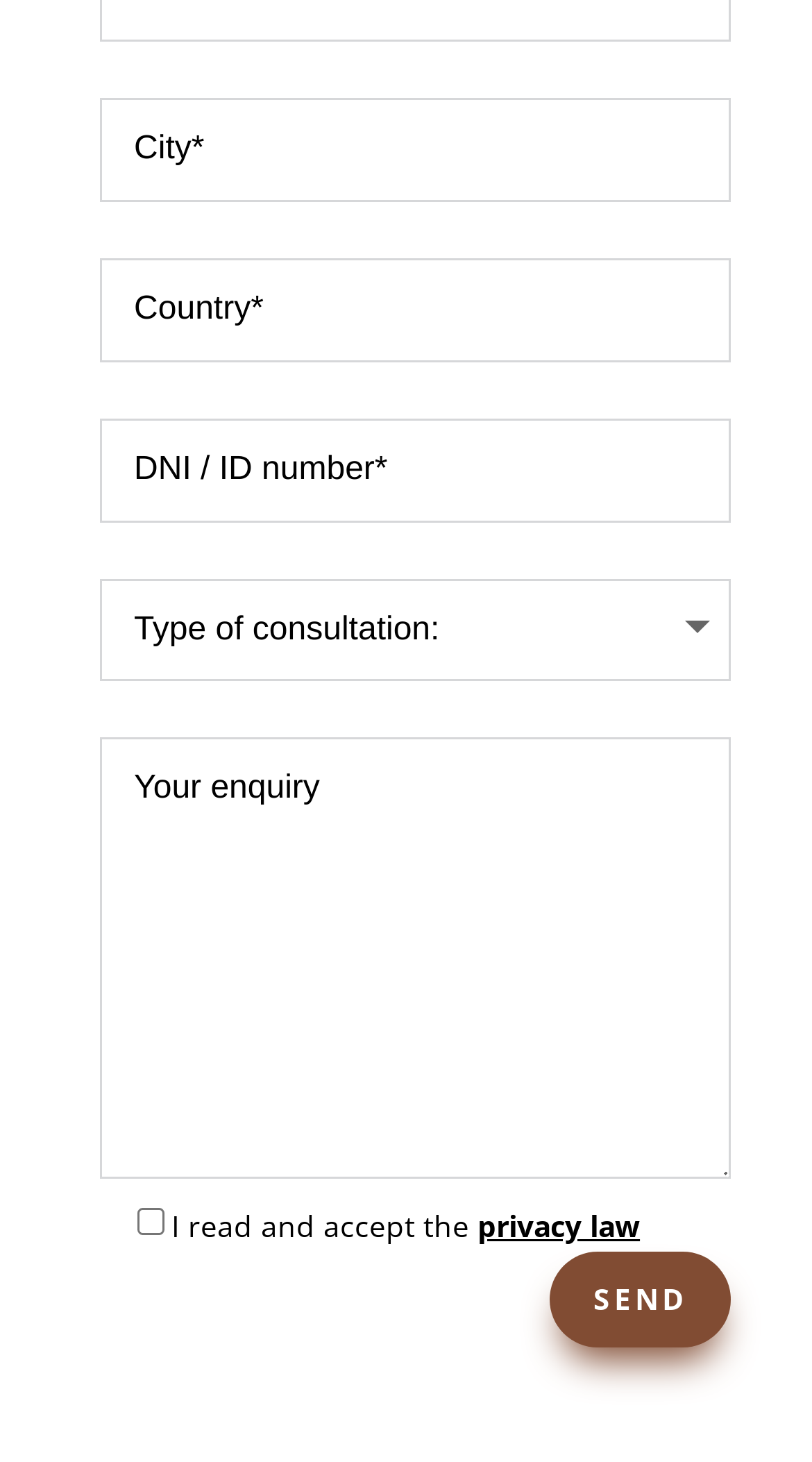Determine the bounding box coordinates of the clickable area required to perform the following instruction: "Click Send". The coordinates should be represented as four float numbers between 0 and 1: [left, top, right, bottom].

[0.677, 0.856, 0.9, 0.922]